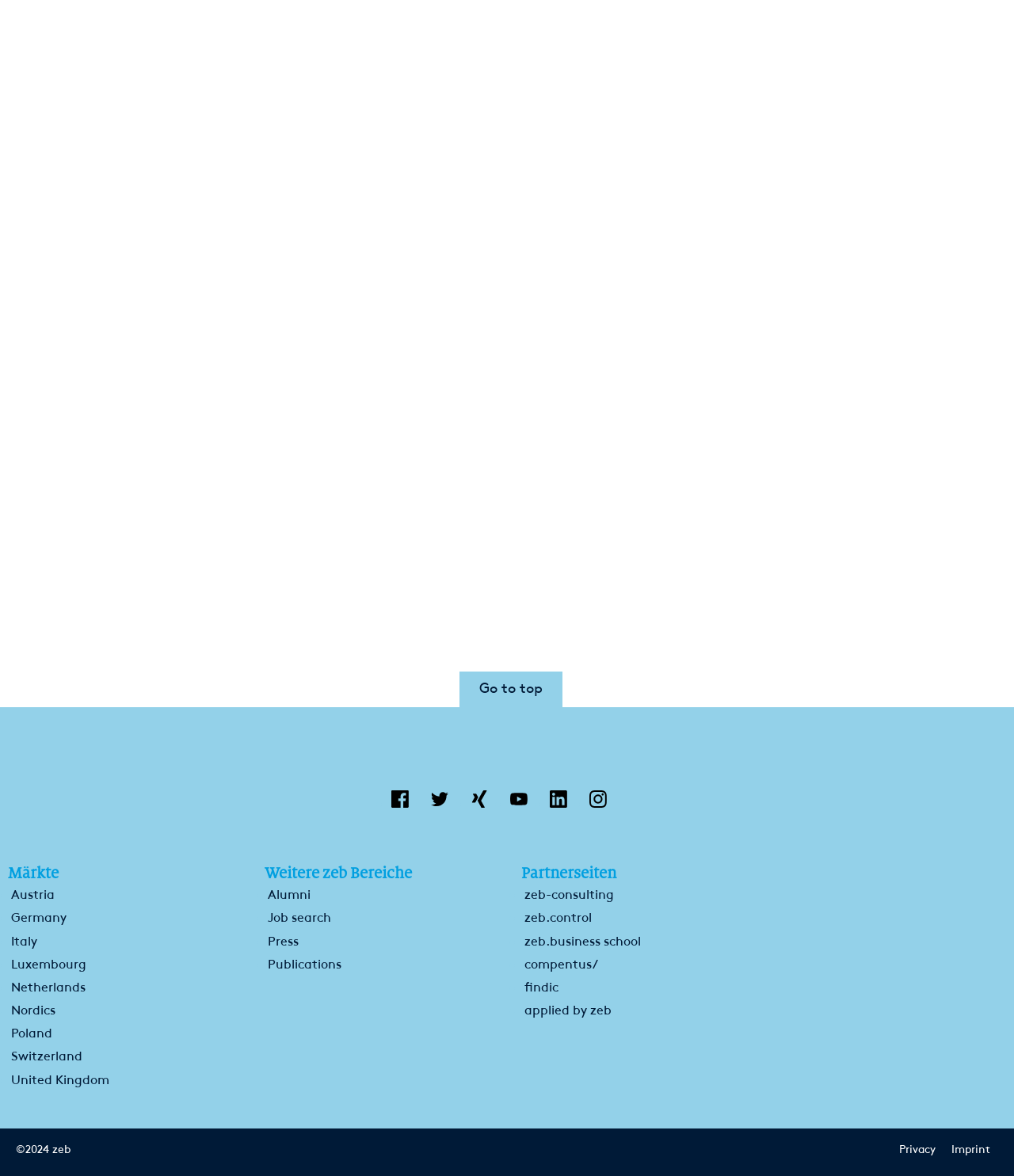What is the name of the company that owns this website?
Look at the screenshot and give a one-word or phrase answer.

zeb